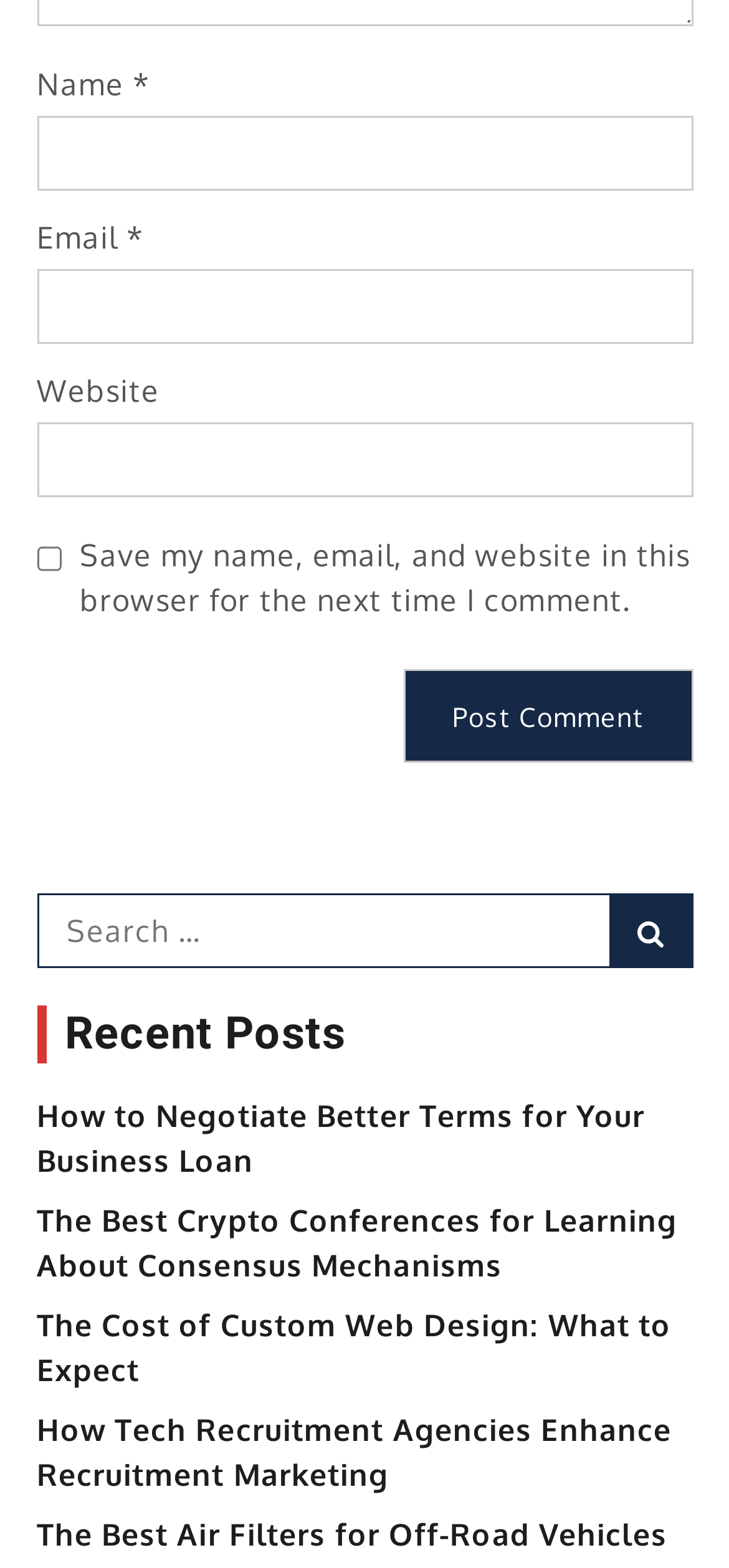Can you specify the bounding box coordinates for the region that should be clicked to fulfill this instruction: "Check the box to save your information".

[0.05, 0.332, 0.083, 0.38]